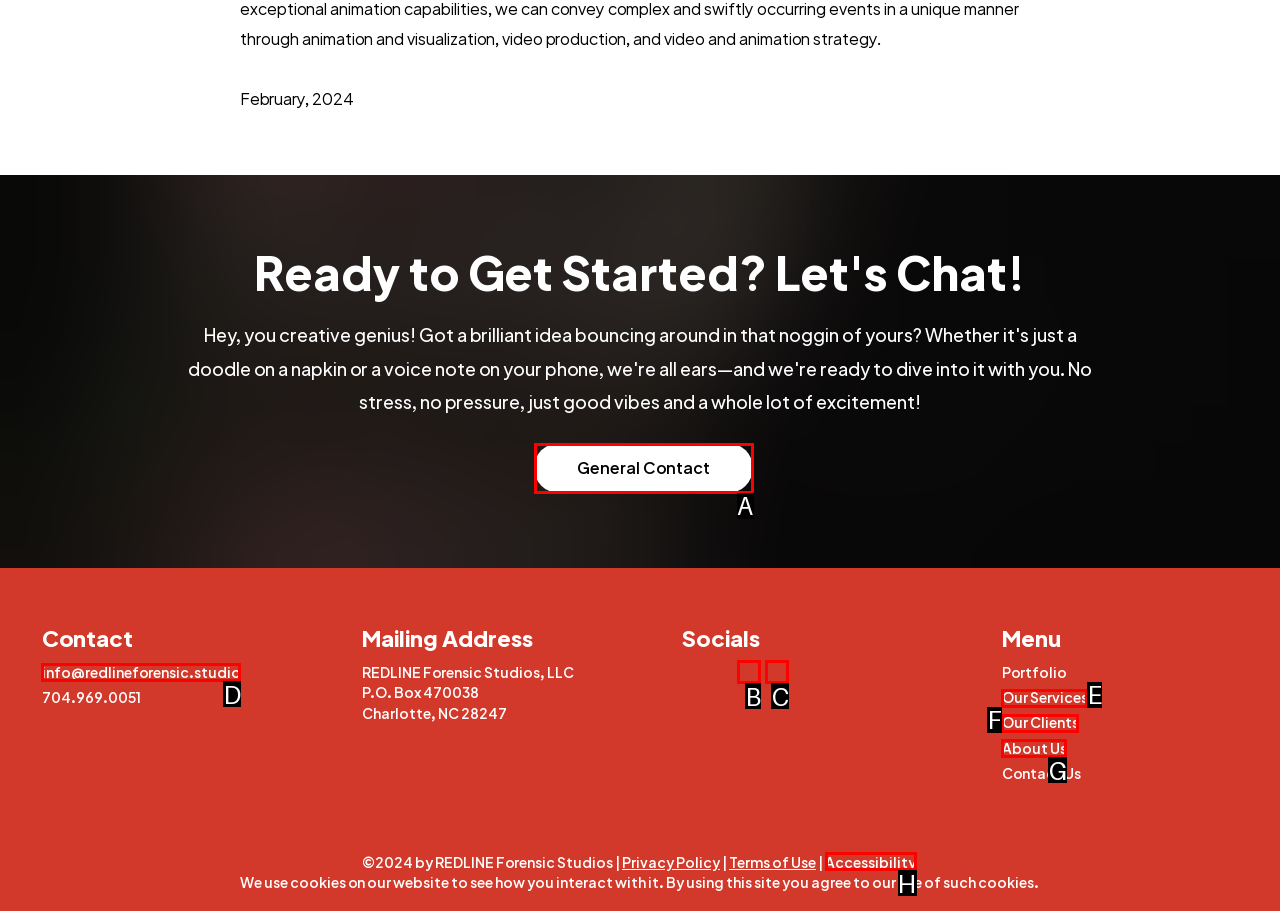Given the description: Love Peace & Pursue It, identify the matching option. Answer with the corresponding letter.

None